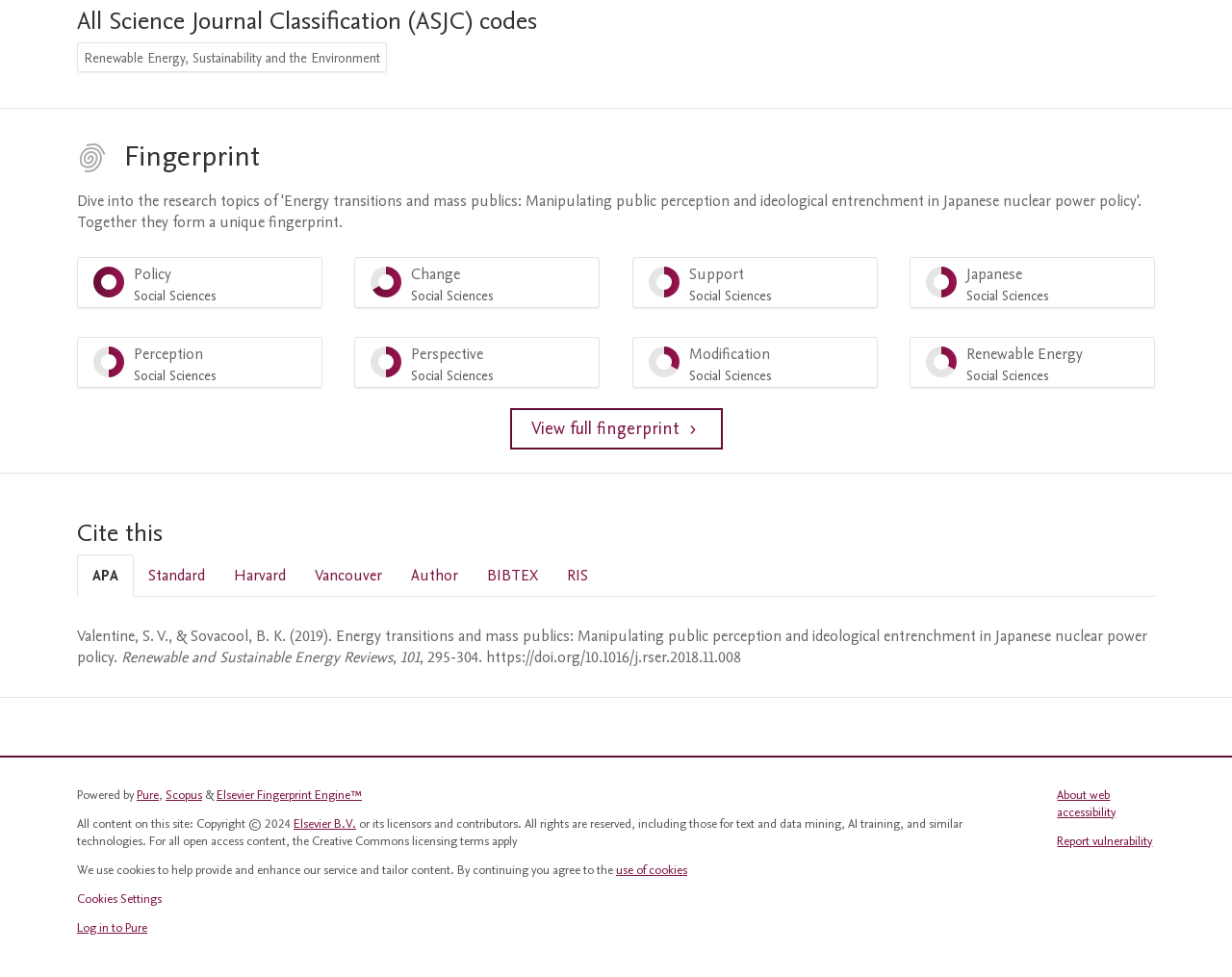Please determine the bounding box coordinates of the element to click in order to execute the following instruction: "Select APA citation style". The coordinates should be four float numbers between 0 and 1, specified as [left, top, right, bottom].

[0.062, 0.567, 0.109, 0.611]